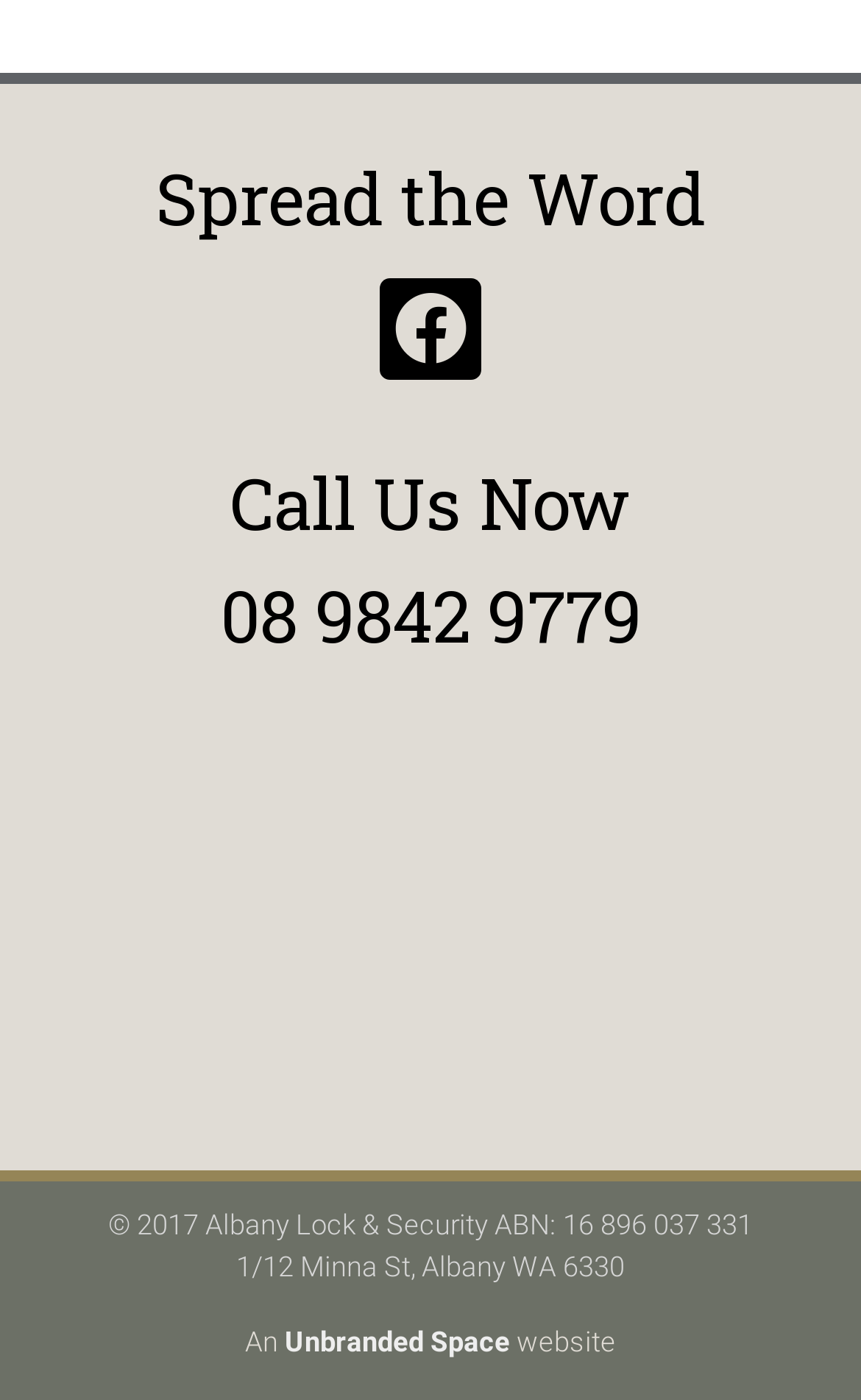What is the phone number to call?
Please answer the question with as much detail as possible using the screenshot.

The phone number to call is located in the heading element 'Call Us Now 08 9842 9779' which is placed vertically above the logo of Albany Lock & Security Block.